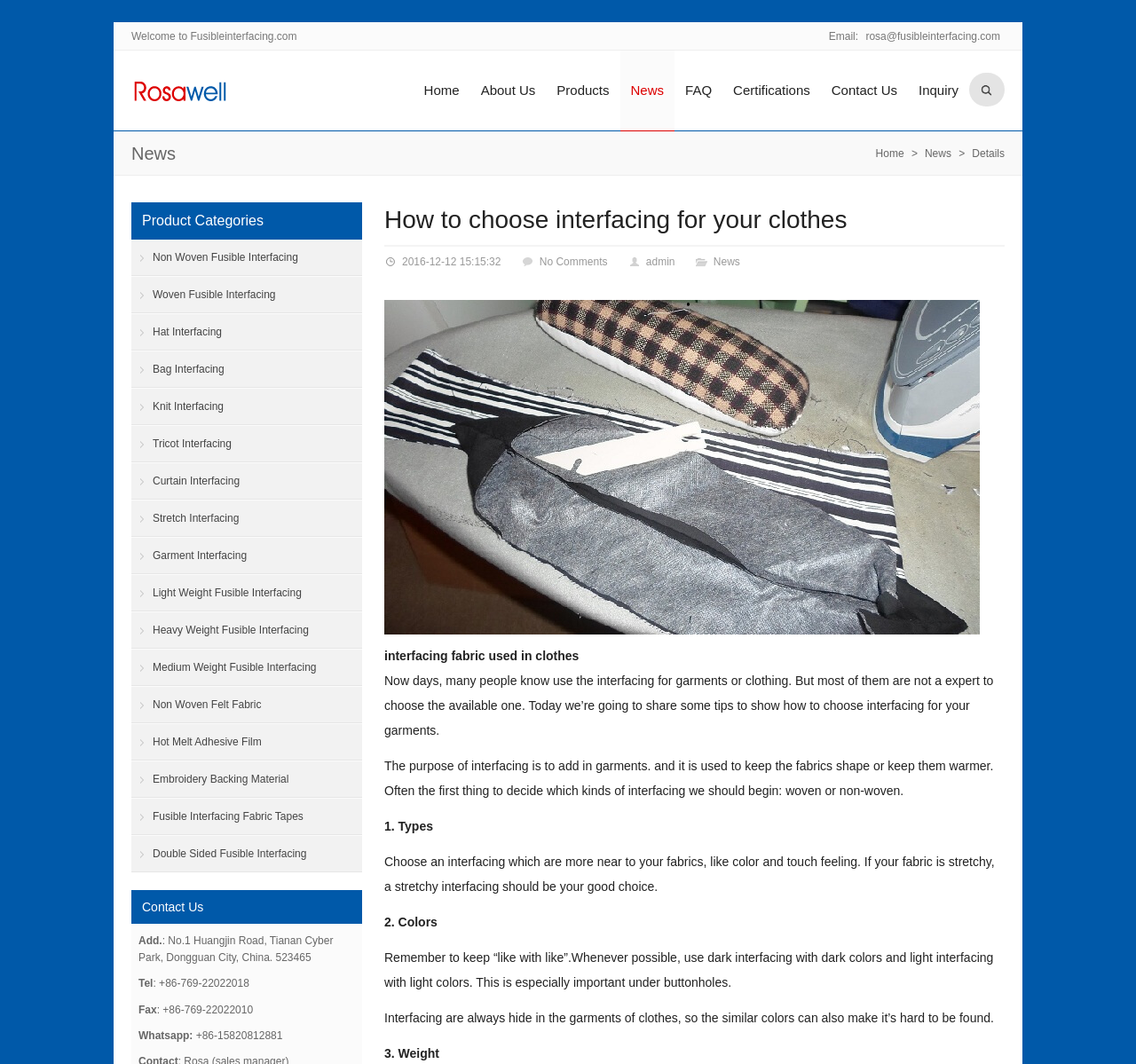Specify the bounding box coordinates of the element's area that should be clicked to execute the given instruction: "Contact 'admin'". The coordinates should be four float numbers between 0 and 1, i.e., [left, top, right, bottom].

[0.569, 0.24, 0.594, 0.252]